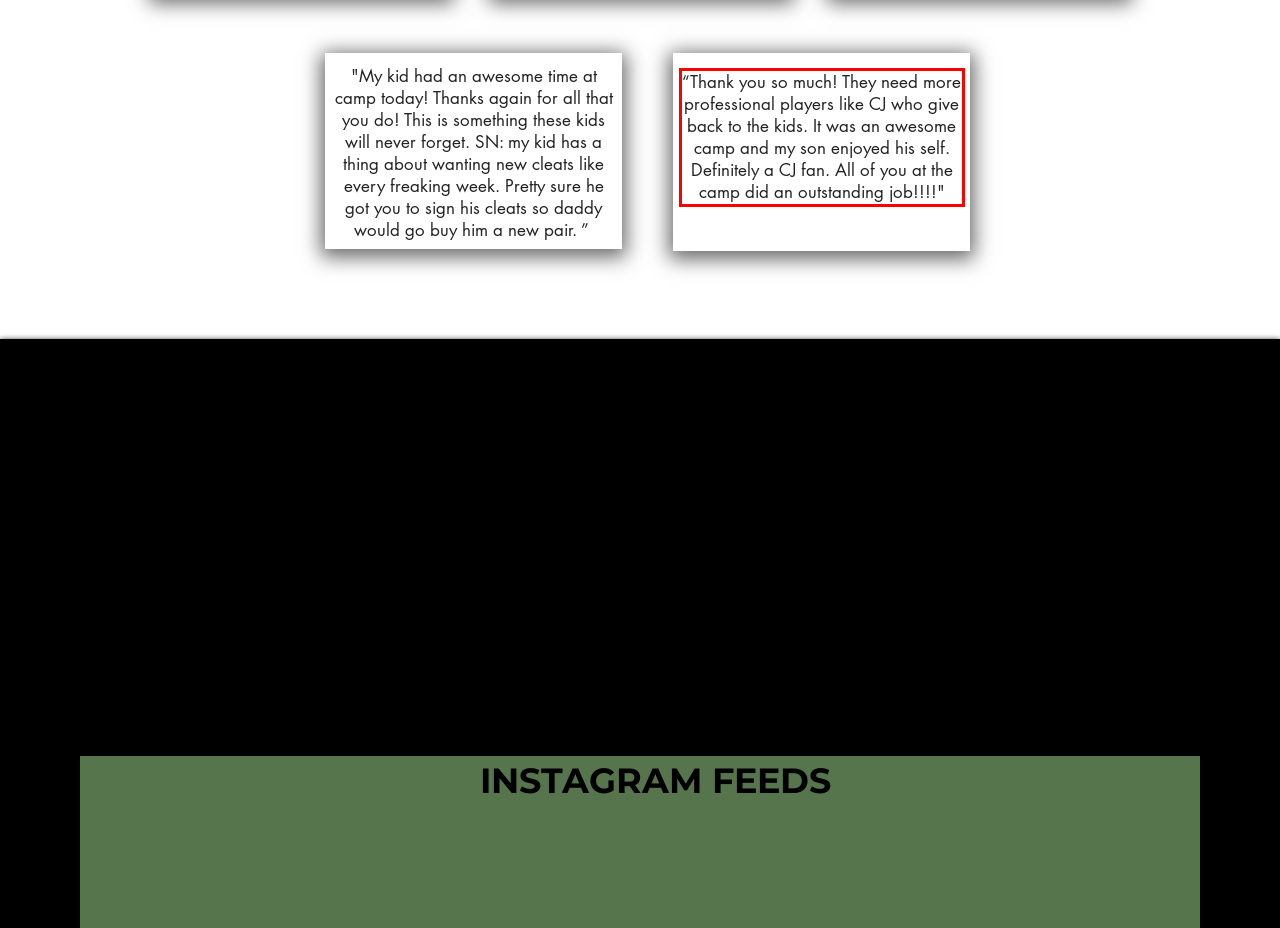Using the provided screenshot of a webpage, recognize the text inside the red rectangle bounding box by performing OCR.

“Thank you so much! They need more professional players like CJ who give back to the kids. It was an awesome camp and my son enjoyed his self. Definitely a CJ fan. All of you at the camp did an outstanding job!!!!"